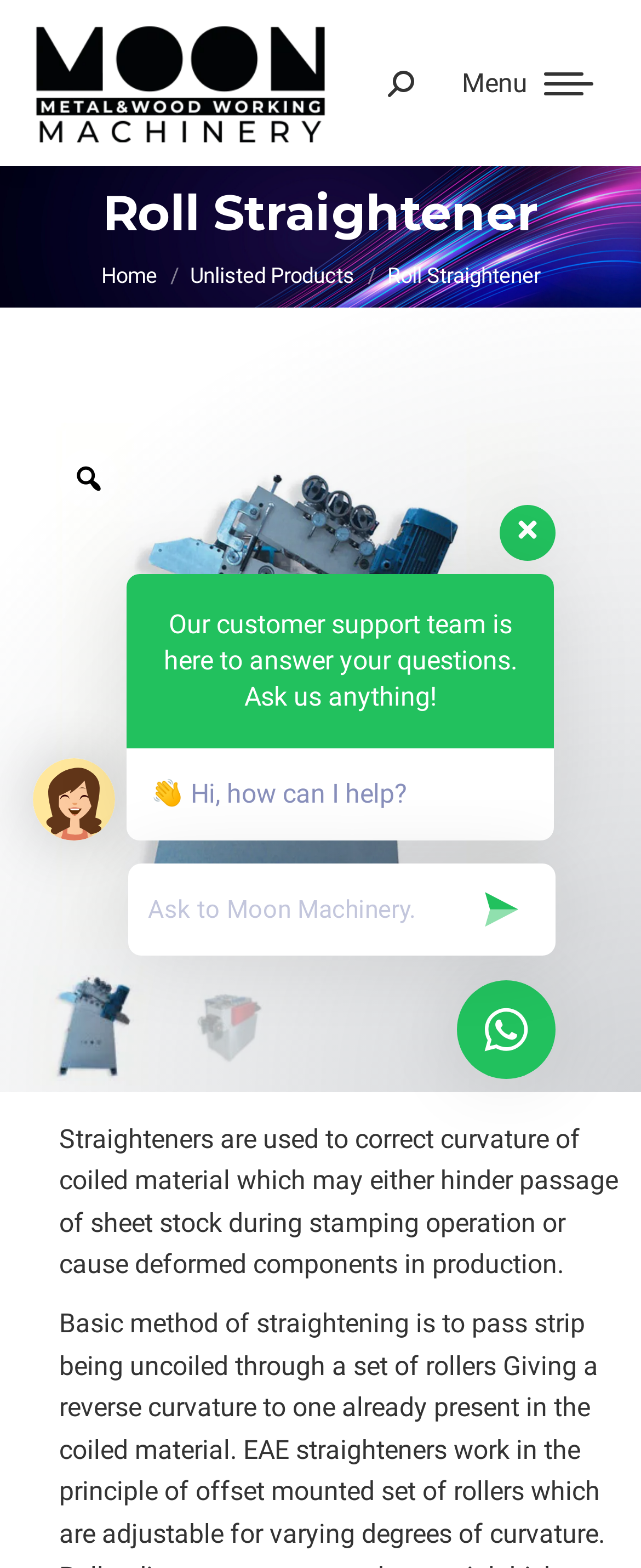Based on the visual content of the image, answer the question thoroughly: What is the purpose of straighteners?

Based on the webpage content, straighteners are used to correct the curvature of coiled material, which may hinder the passage of sheet stock during stamping operation or cause deformed components in production.